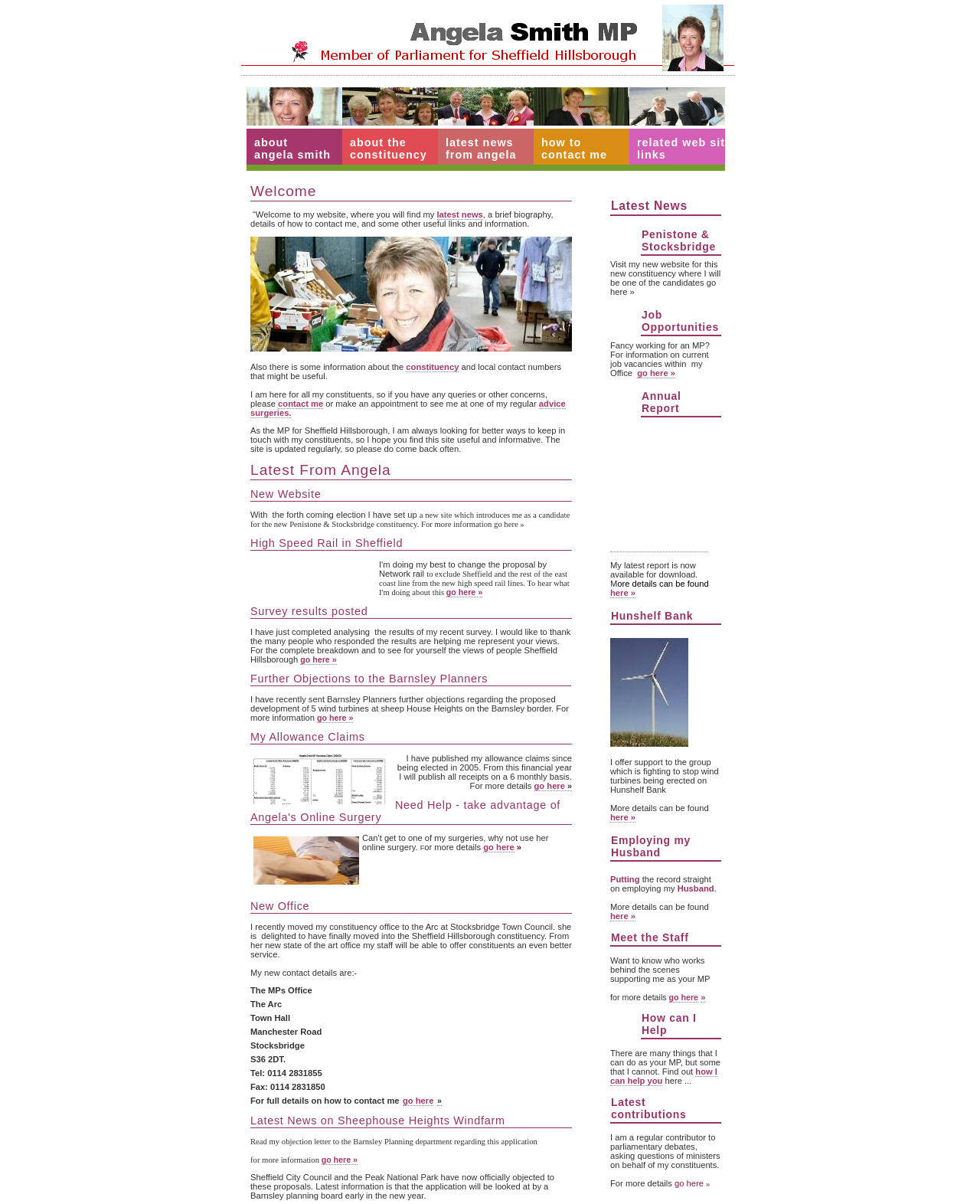Carefully examine the image and provide an in-depth answer to the question: What is the constituency of Angela Smith?

I found the answer by looking at the top of the webpage, where it says 'Angela Smith MP | Labour MP for the Sheffield Hillsborough Constituency - Welcome'. The constituency 'Sheffield Hillsborough' is mentioned alongside Angela Smith's name, indicating that it is her constituency.